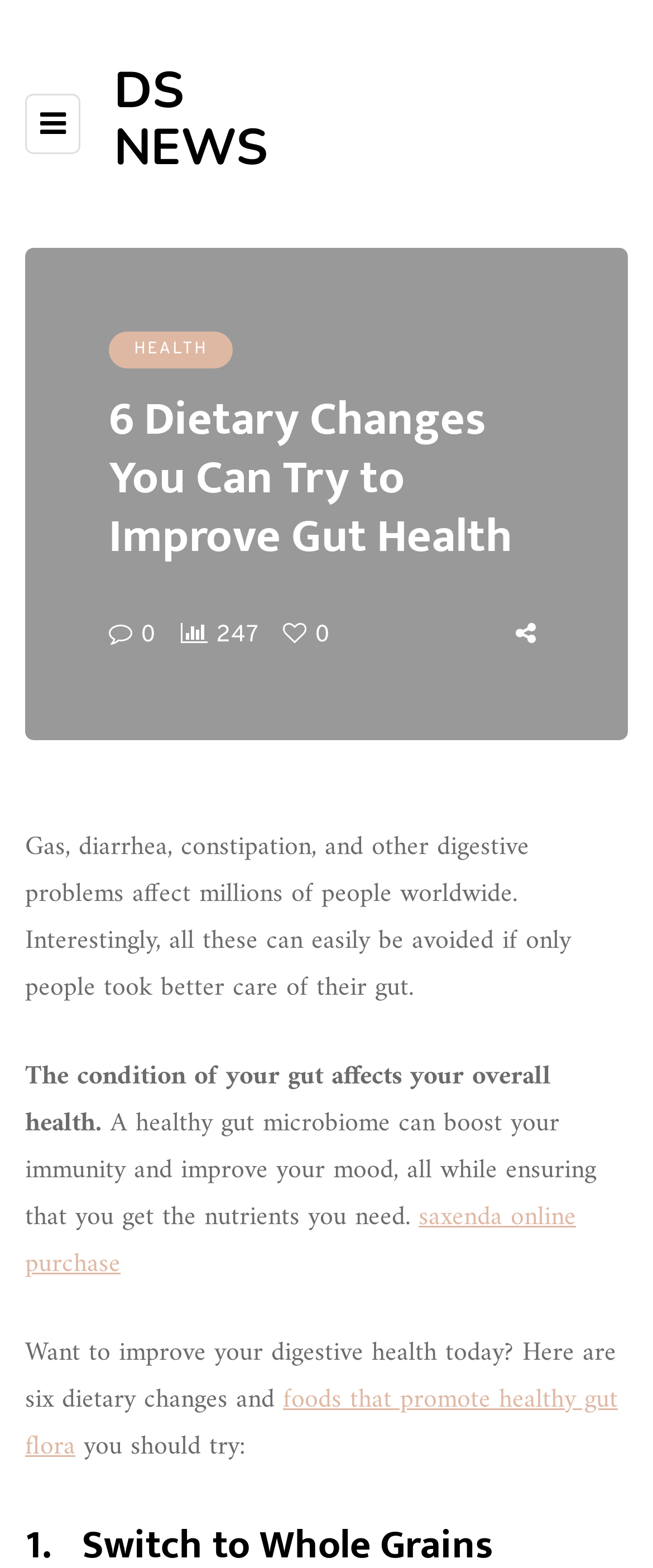Extract the top-level heading from the webpage and provide its text.

6 Dietary Changes You Can Try to Improve Gut Health